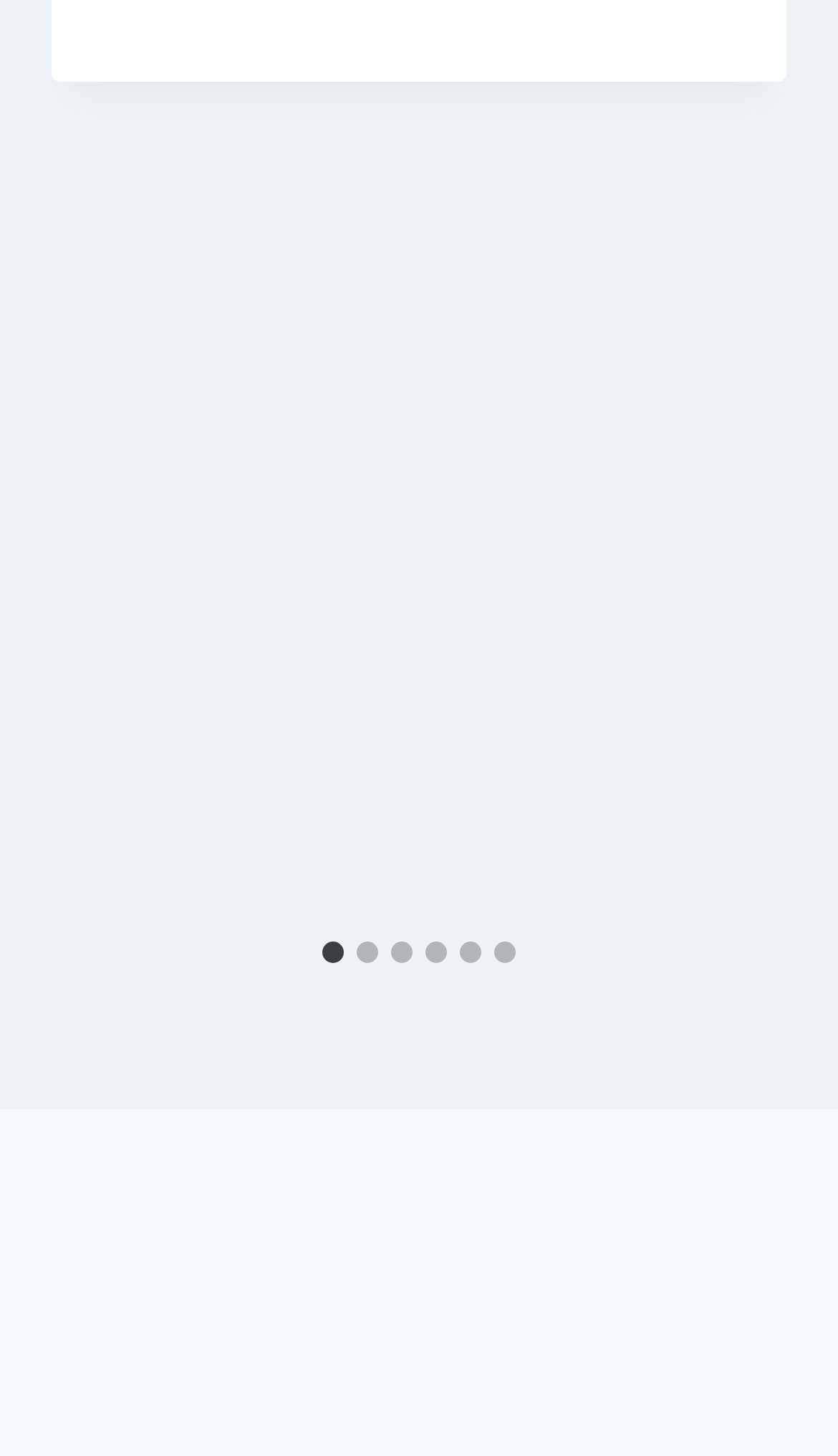Using a single word or phrase, answer the following question: 
What is the orientation of the tablist?

Horizontal